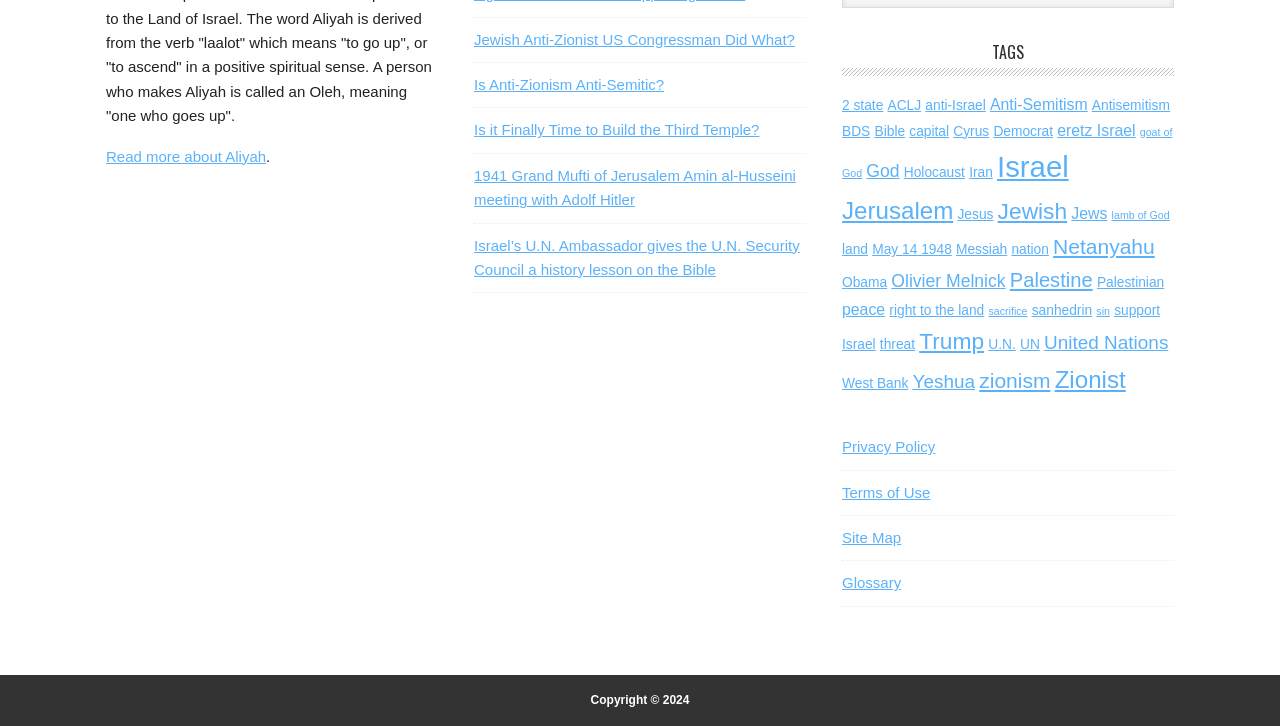Please identify the bounding box coordinates for the region that you need to click to follow this instruction: "Explore tags related to Israel".

[0.779, 0.207, 0.835, 0.253]